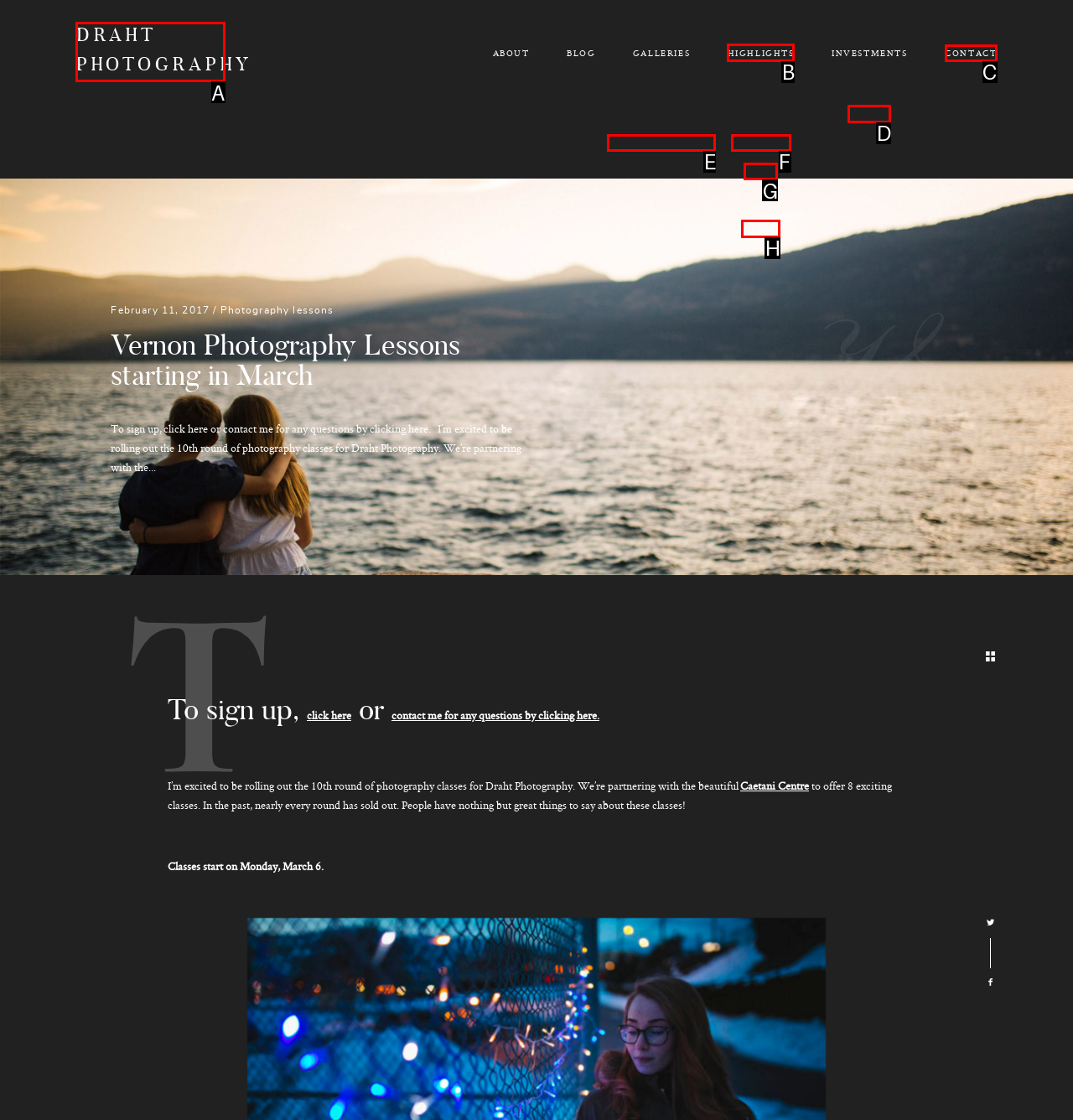Which option should be clicked to complete this task: Click on CONTACT
Reply with the letter of the correct choice from the given choices.

C